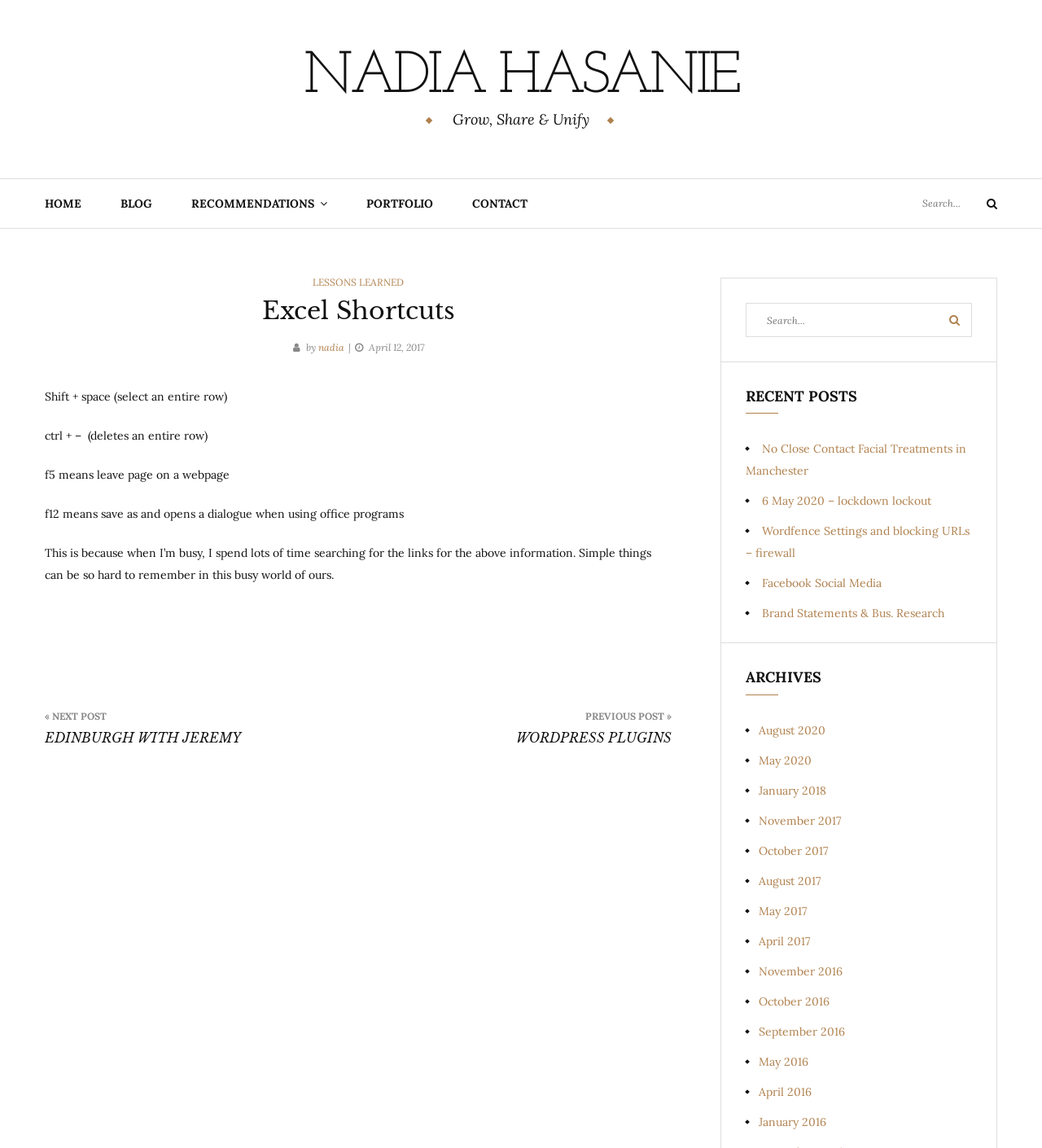How many recent posts are listed on the webpage?
Please give a detailed answer to the question using the information shown in the image.

The number of recent posts can be found by counting the links listed under the heading 'RECENT POSTS', which are 'No Close Contact Facial Treatments in Manchester', '6 May 2020 – lockdown lockout', 'Wordfence Settings and blocking URLs – firewall', 'Facebook Social Media', and 'Brand Statements & Bus. Research'.